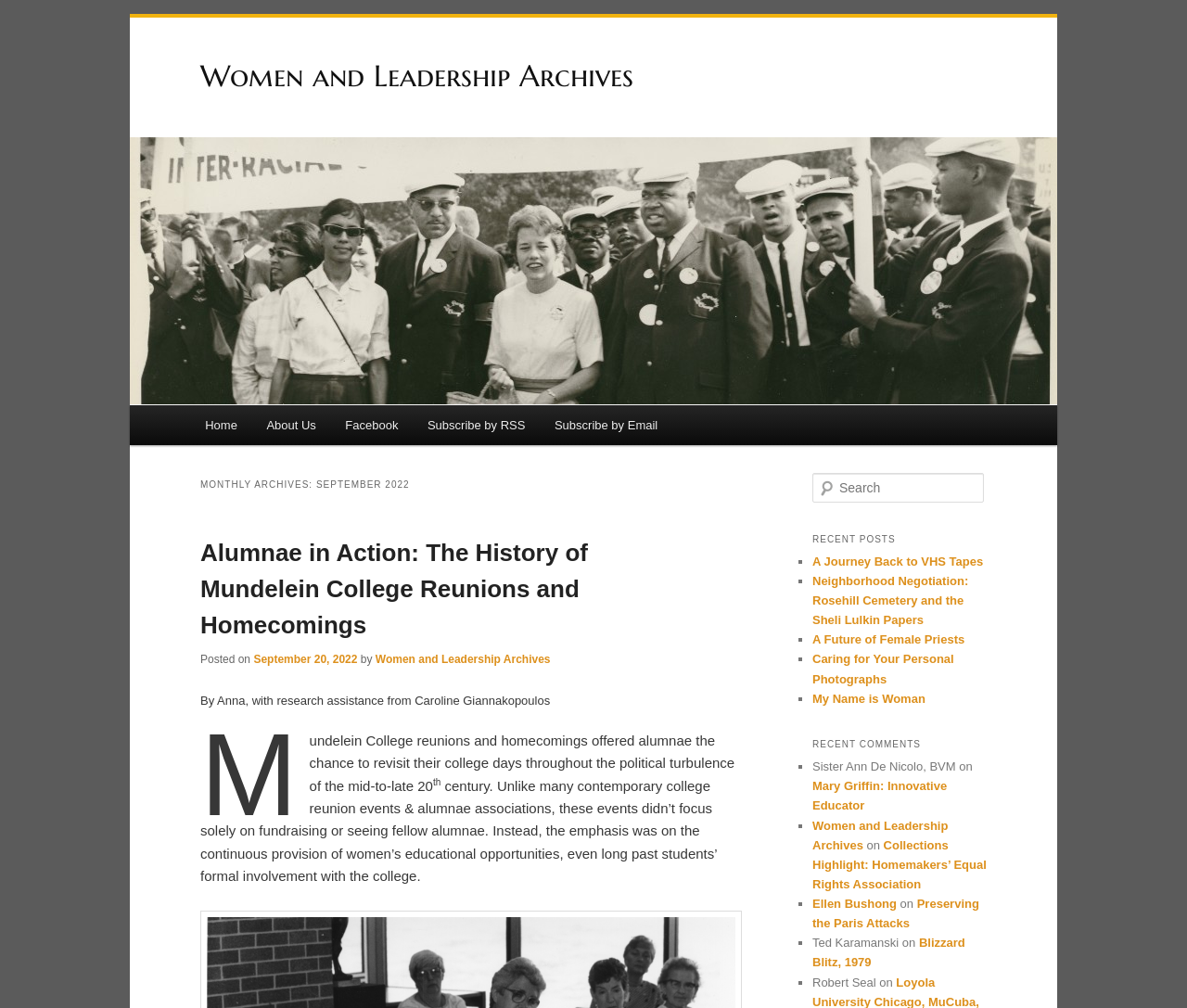Create a detailed narrative describing the layout and content of the webpage.

The webpage is titled "September | 2022 | Women and Leadership Archives" and appears to be a blog or archive page focused on women's leadership and history. At the top of the page, there is a heading with the title of the webpage, followed by a link to the "Women and Leadership Archives" and a main menu with links to "Home", "About Us", "Facebook", and other social media platforms.

Below the main menu, there is a header section with a heading "MONTHLY ARCHIVES: SEPTEMBER 2022" and a subheading "Alumnae in Action: The History of Mundelein College Reunions and Homecomings". This section also includes a link to the article, a posted date, and the author's name.

The main content of the page is divided into two columns. The left column contains a list of recent posts, each with a bullet point and a link to the article. The titles of the posts include "A Journey Back to VHS Tapes", "Neighborhood Negotiation: Rosehill Cemetery and the Sheli Lulkin Papers", and "A Future of Female Priests".

The right column contains a search bar and a heading "RECENT COMMENTS". Below the heading, there is a list of recent comments, each with a bullet point and the commenter's name, followed by the title of the article they commented on.

Throughout the page, there are several links to other articles and archives, as well as social media platforms. The overall layout is organized and easy to navigate, with clear headings and concise text.